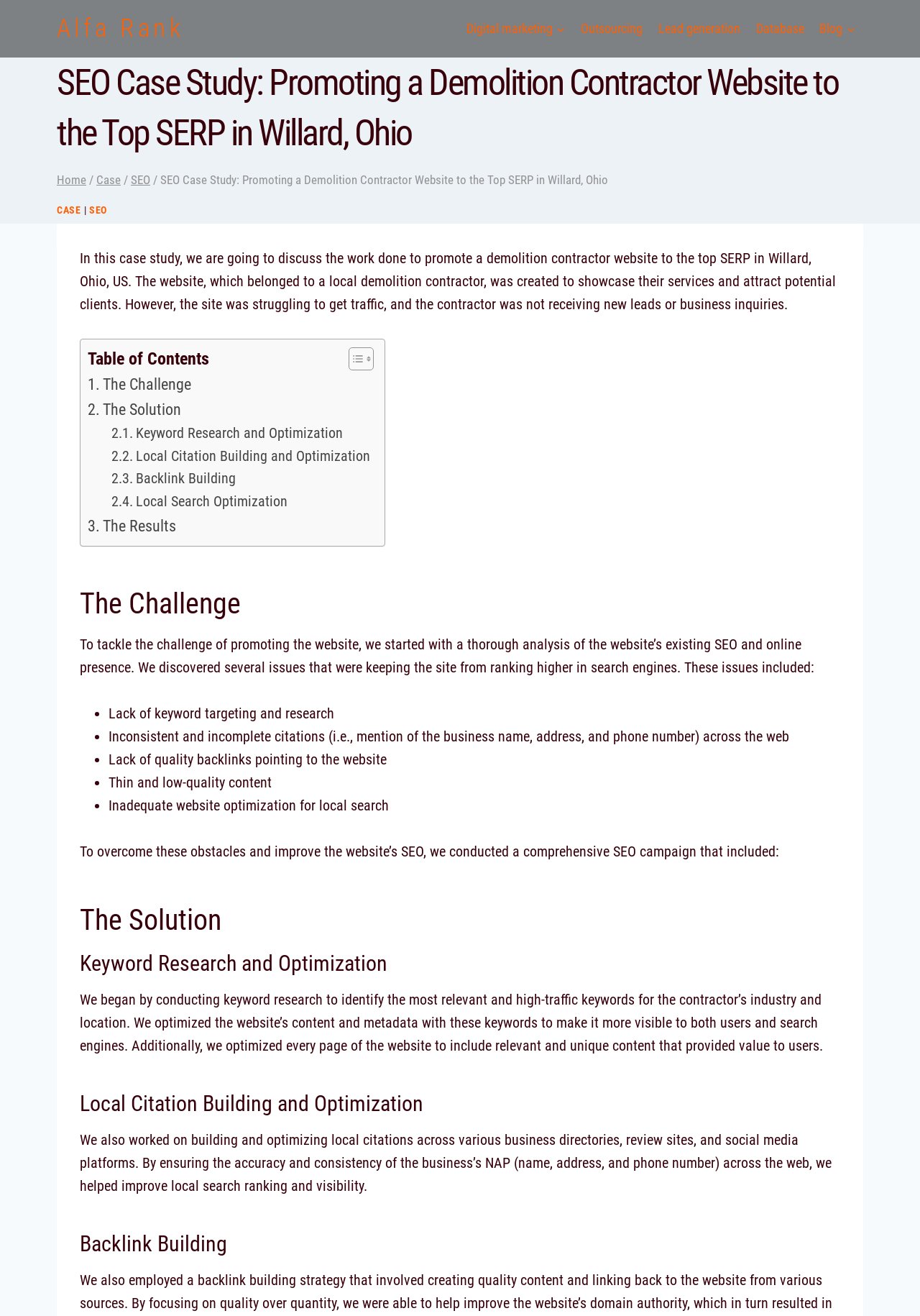What was done to improve the website's SEO?
Using the image as a reference, give an elaborate response to the question.

The webpage states that a comprehensive SEO campaign was conducted, which included keyword research and optimization, local citation building and optimization, backlink building, and local search optimization to improve the website's SEO.